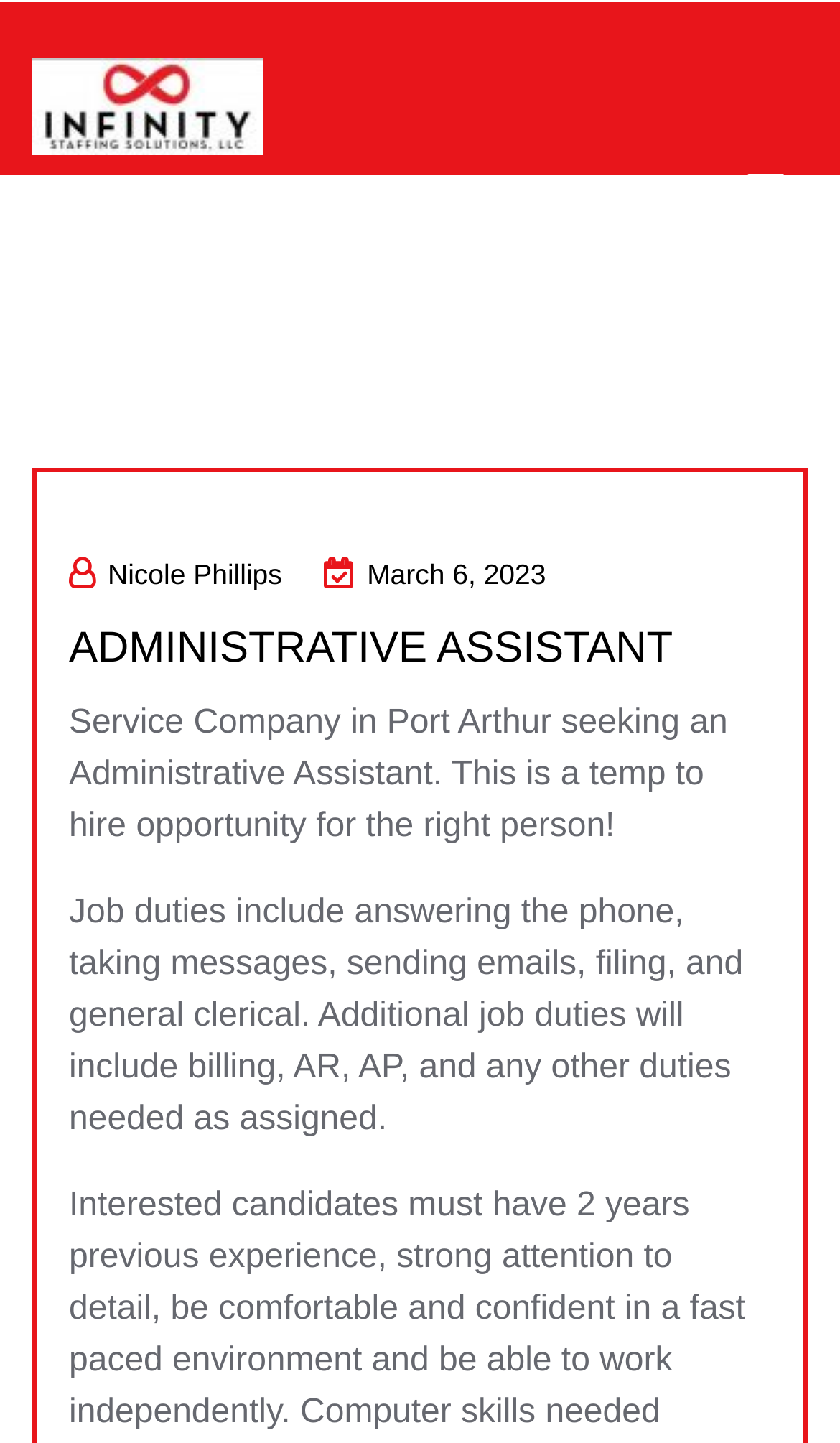Determine the bounding box for the UI element as described: "Nicole Phillips". The coordinates should be represented as four float numbers between 0 and 1, formatted as [left, top, right, bottom].

[0.082, 0.387, 0.336, 0.409]